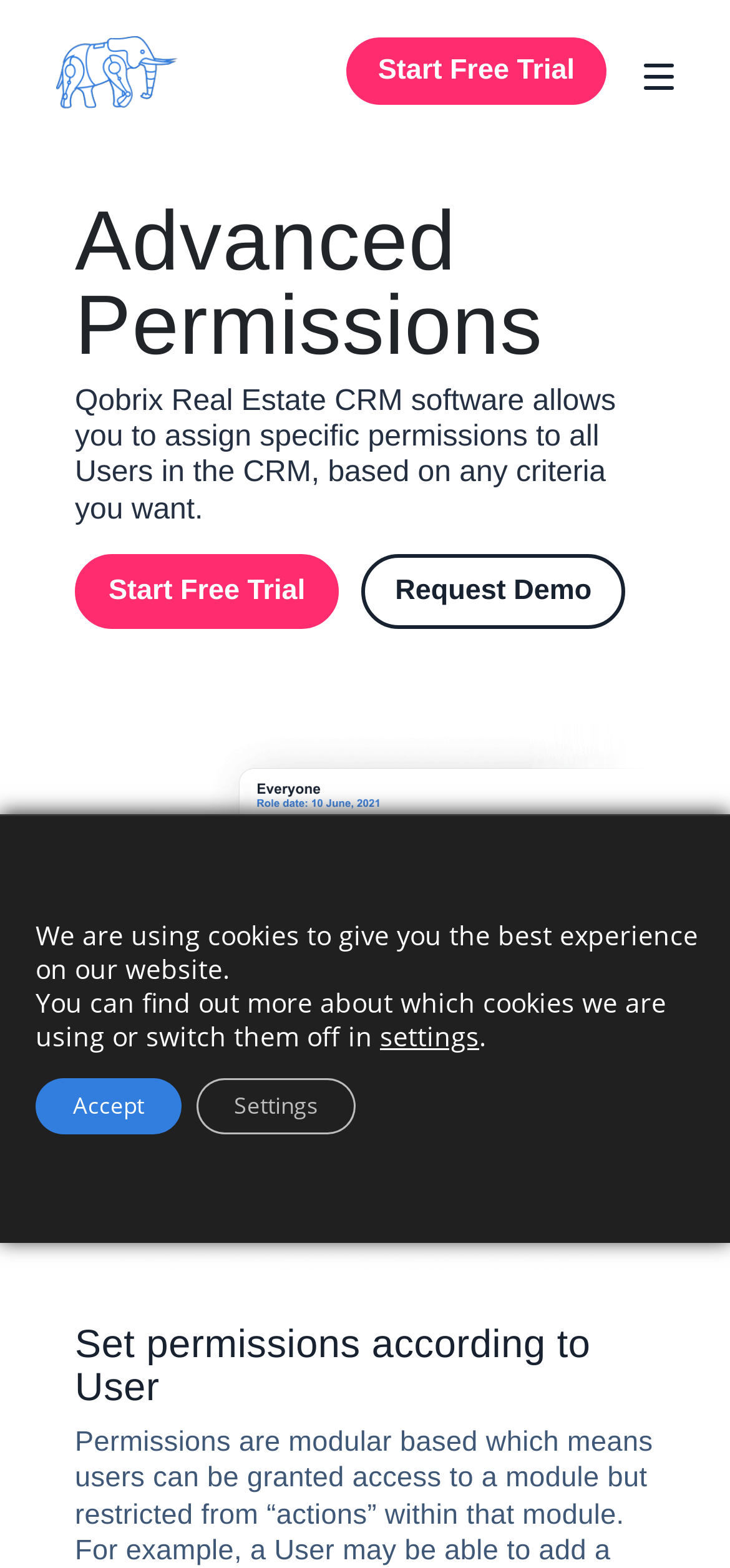What is shown in the image below the heading 'Set permissions according to User'?
Please answer using one word or phrase, based on the screenshot.

Access rights in Qobrix